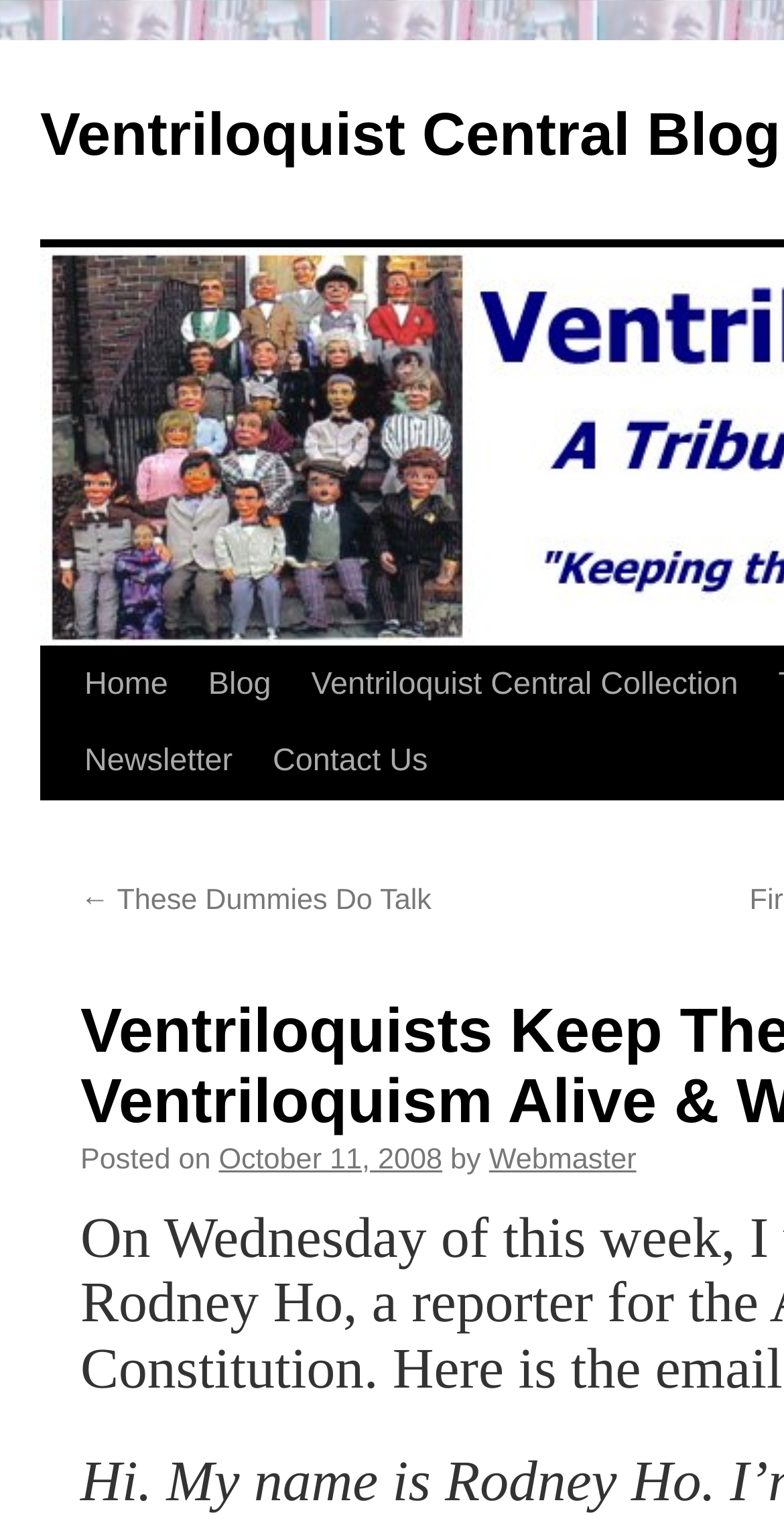Given the element description "commercial security integration", identify the bounding box of the corresponding UI element.

None